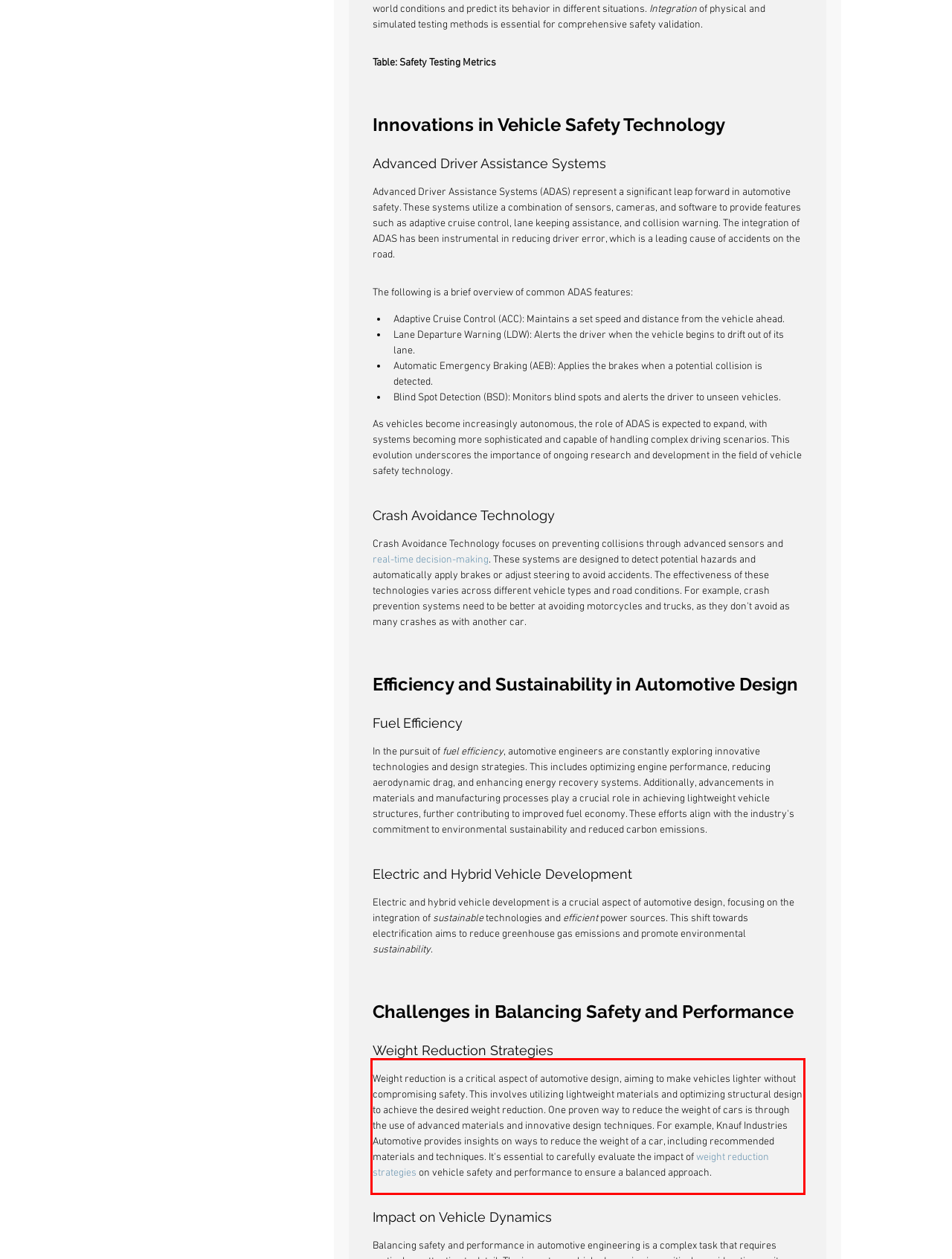Please take the screenshot of the webpage, find the red bounding box, and generate the text content that is within this red bounding box.

Weight reduction is a critical aspect of automotive design, aiming to make vehicles lighter without compromising safety. This involves utilizing lightweight materials and optimizing structural design to achieve the desired weight reduction. One proven way to reduce the weight of cars is through the use of advanced materials and innovative design techniques. For example, Knauf Industries Automotive provides insights on ways to reduce the weight of a car, including recommended materials and techniques. It's essential to carefully evaluate the impact of weight reduction strategies on vehicle safety and performance to ensure a balanced approach.